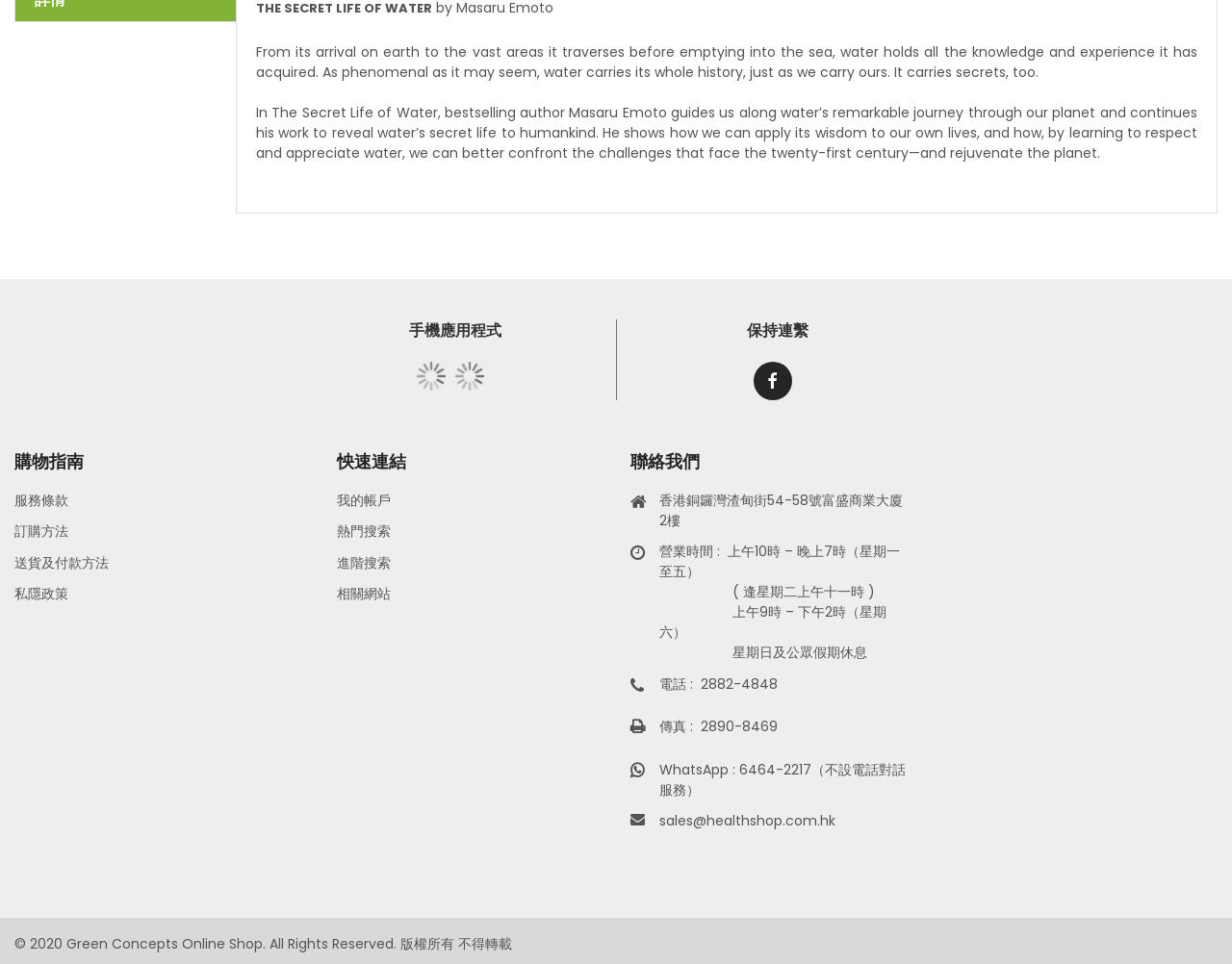Please look at the image and answer the question with a detailed explanation: What is the business address?

According to the StaticText element, the business address is located at 香港銅鑼灣渣甸街54-58號富盛商業大廈2樓, which is in Hong Kong.